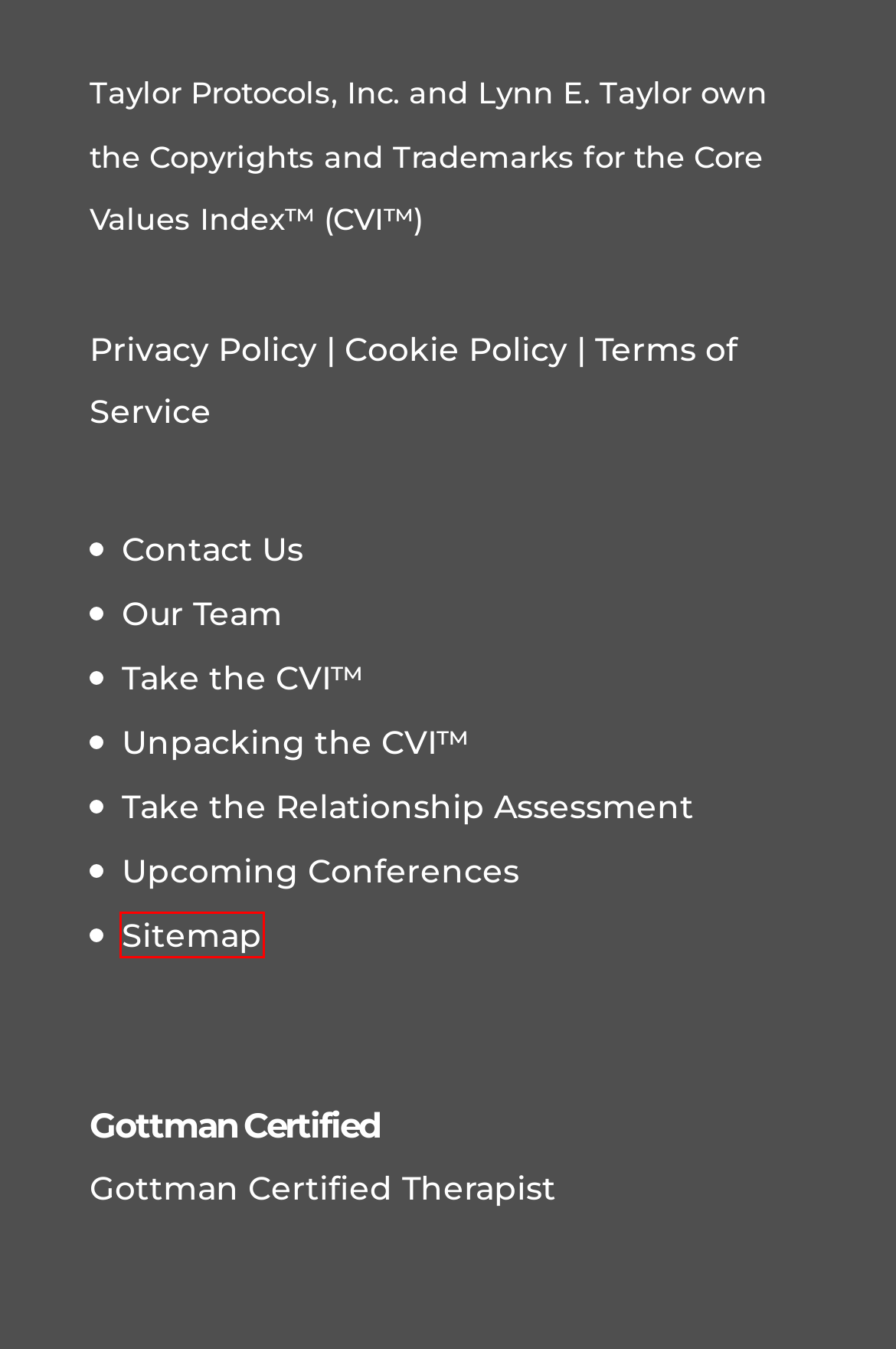You have a screenshot of a webpage, and a red bounding box highlights an element. Select the webpage description that best fits the new page after clicking the element within the bounding box. Options are:
A. Core Values Counseling ~ Sitemap | Core Values Counseling
B. Find a Counselor - Portland area | Core Values Counseling
C. Terms of Service | Core Values Counseling
D. Core Values Index Assessment (CVI)™ | Core Values Counseling
E. Privacy Policy | Core Values Counseling
F. Take the Relationship Assessment | Core Values Counseling
G. Unpacking of the CVI™ | Core Values Counseling
H. Couples Conferences Portland · Hillsboro · Beaverton | Core Values Counseling

A